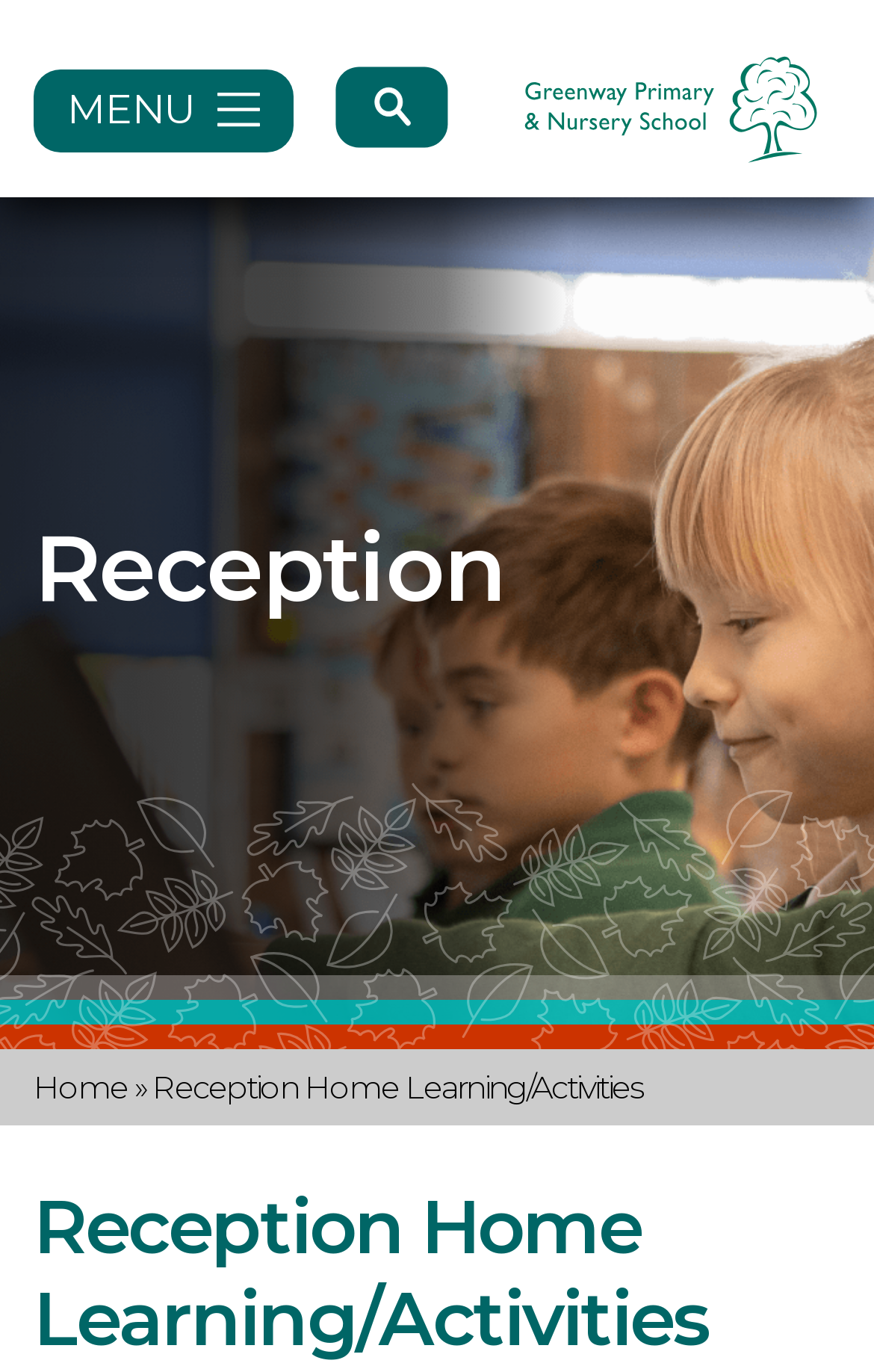Determine the heading of the webpage and extract its text content.

Reception Home Learning/Activities